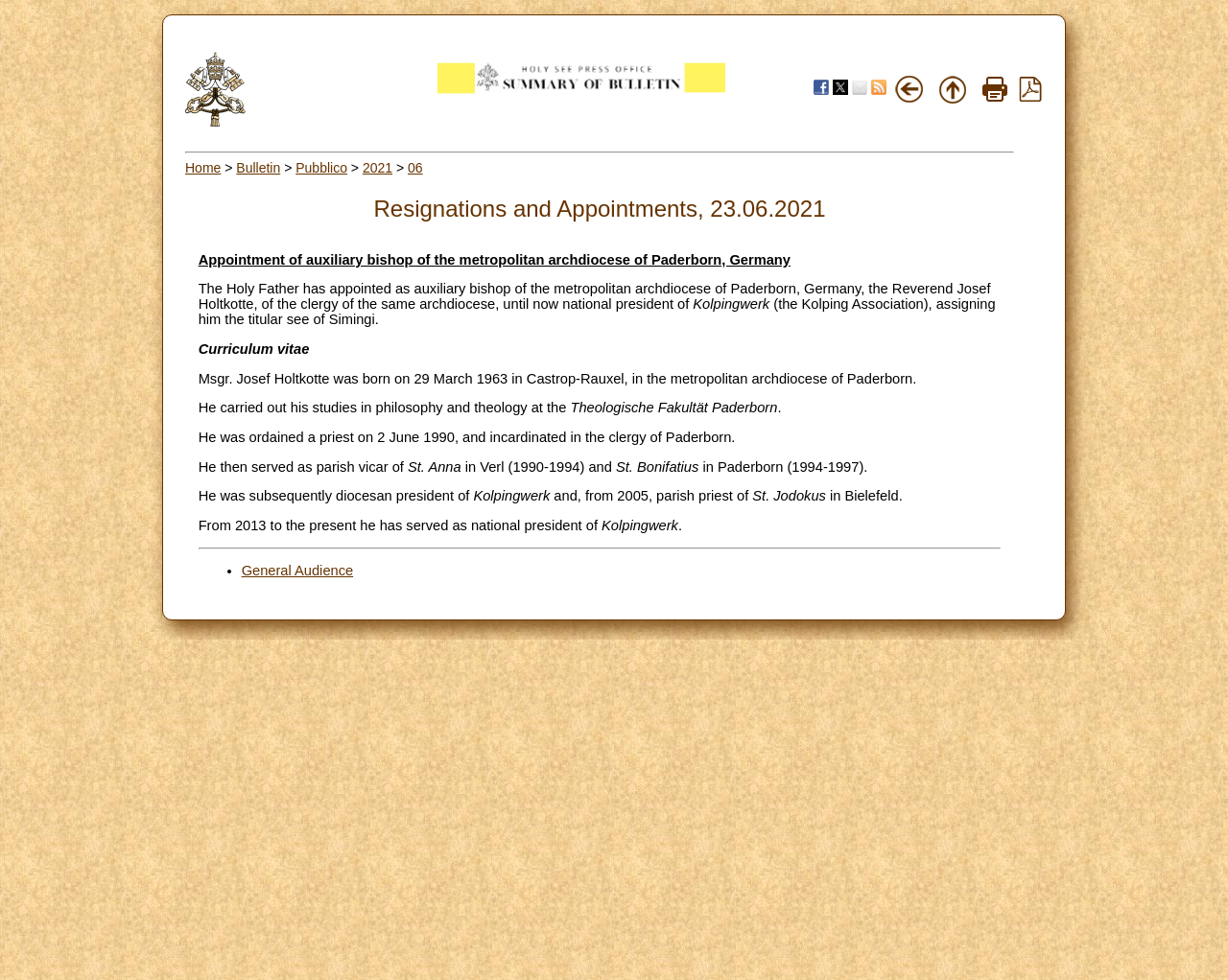Please reply with a single word or brief phrase to the question: 
What is the name of the website?

Vatican.va